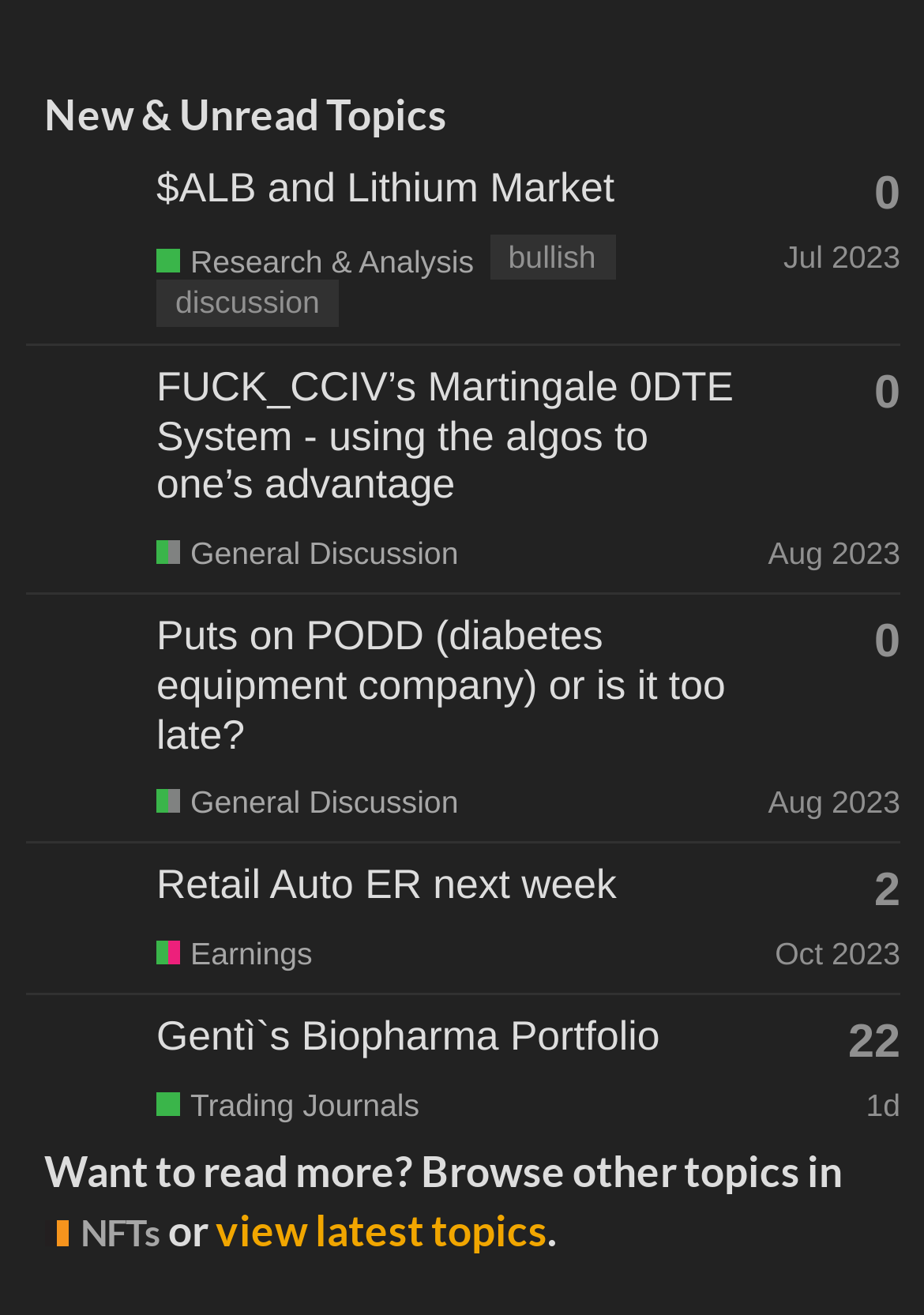Could you specify the bounding box coordinates for the clickable section to complete the following instruction: "Read topic about ALB and Lithium Market"?

[0.169, 0.125, 0.665, 0.161]